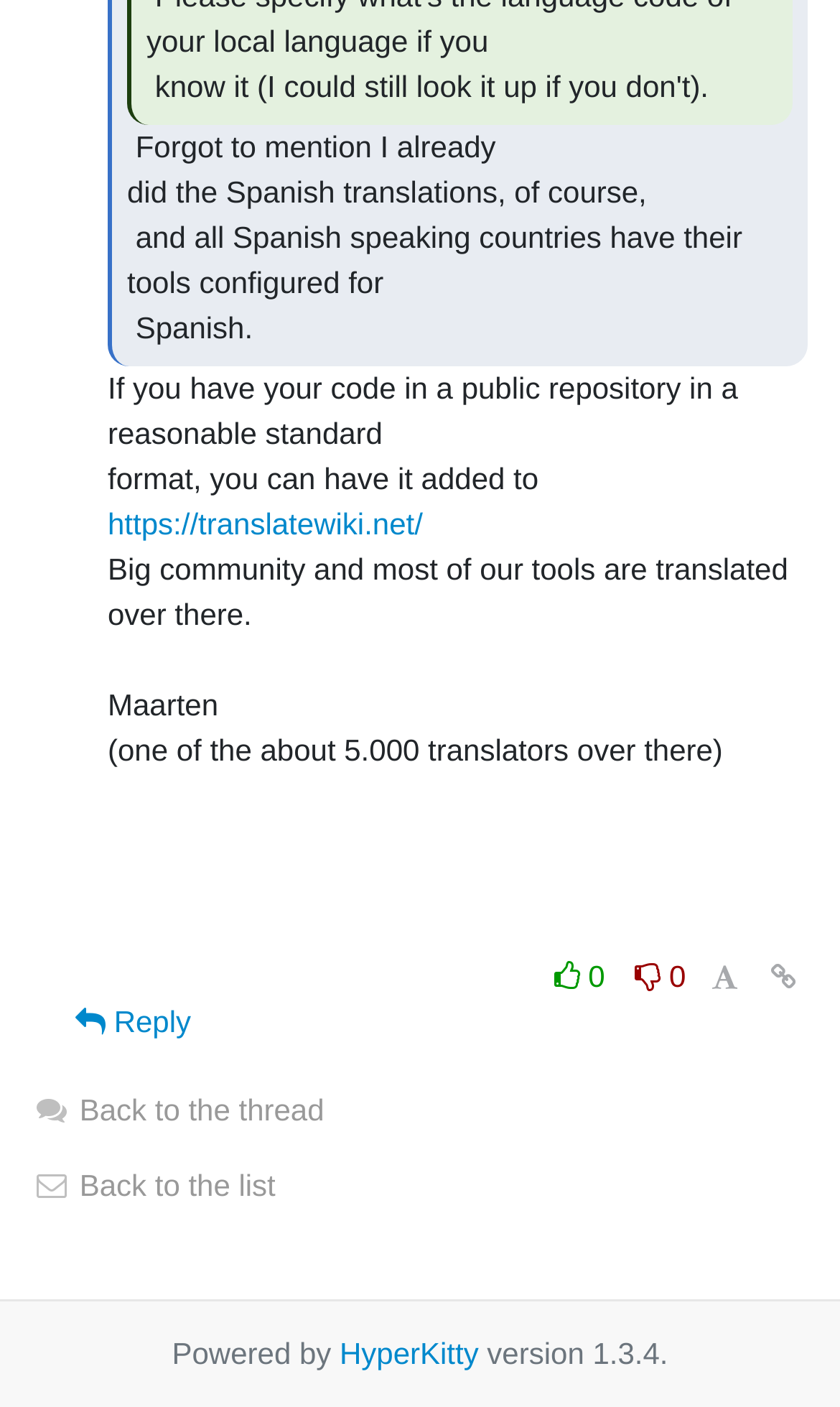Locate the bounding box of the UI element with the following description: "Back to the thread".

[0.038, 0.777, 0.386, 0.801]